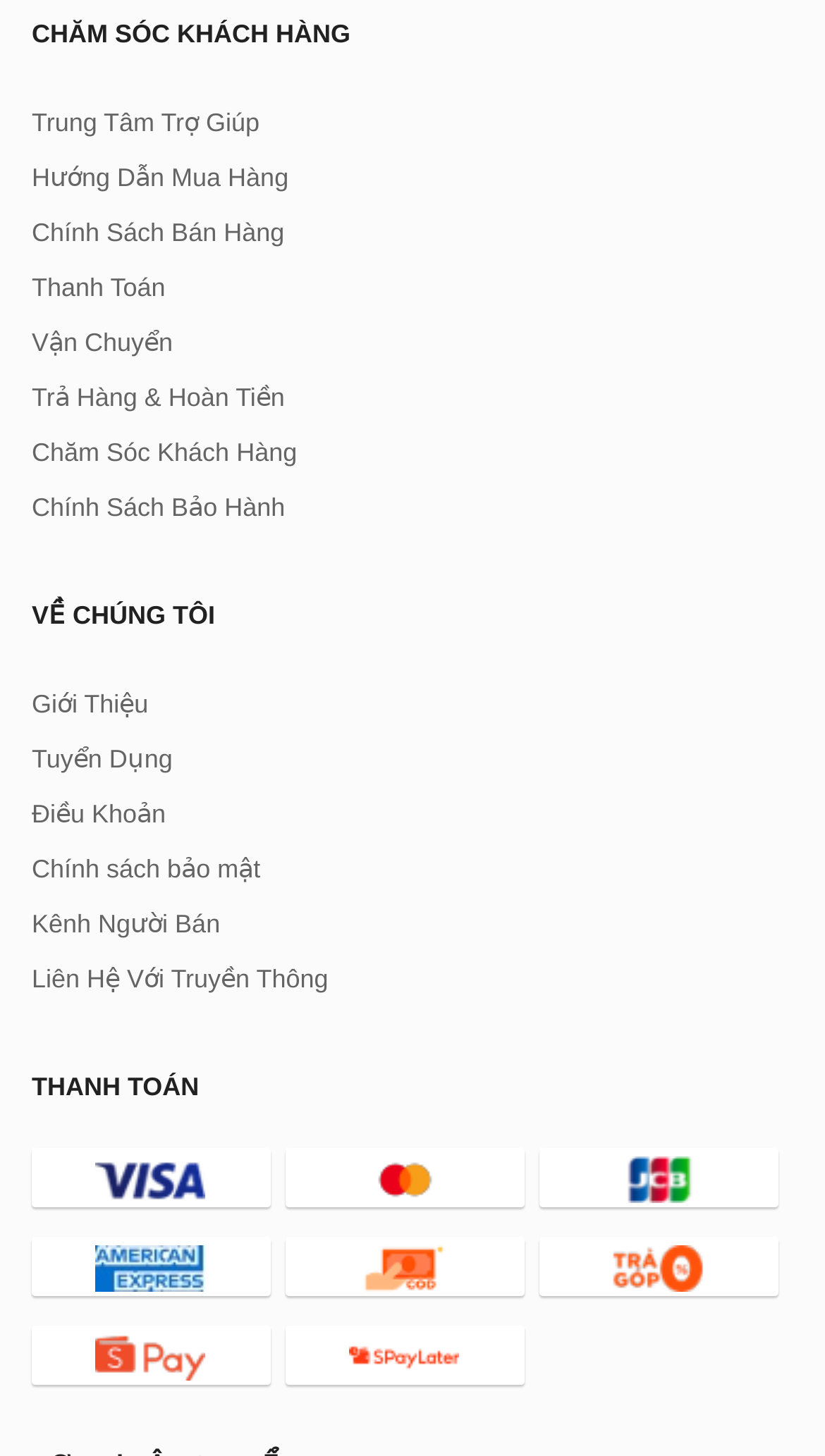Answer the following query with a single word or phrase:
How many links are under 'CHĂM SÓC KHÁCH HÀNG'?

9